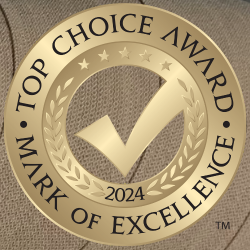What is the shape surrounding the check mark?
Based on the screenshot, respond with a single word or phrase.

Laurel wreath